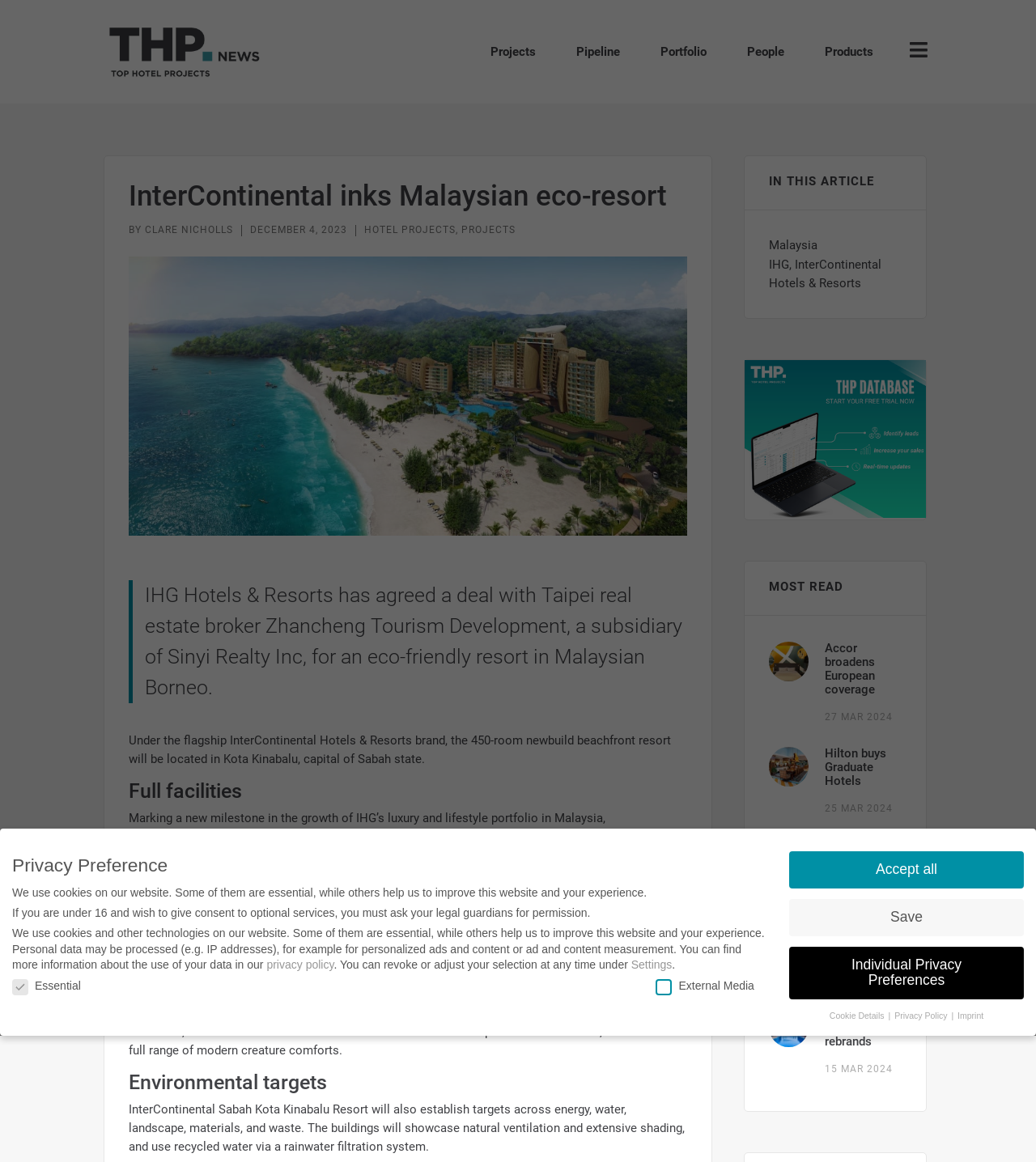Look at the image and write a detailed answer to the question: 
What is the name of the resort mentioned in the article?

The article mentions a new eco-friendly resort in Malaysian Borneo, and the name of the resort is mentioned in the text as 'InterContinental Sabah Kota Kinabalu Resort'.